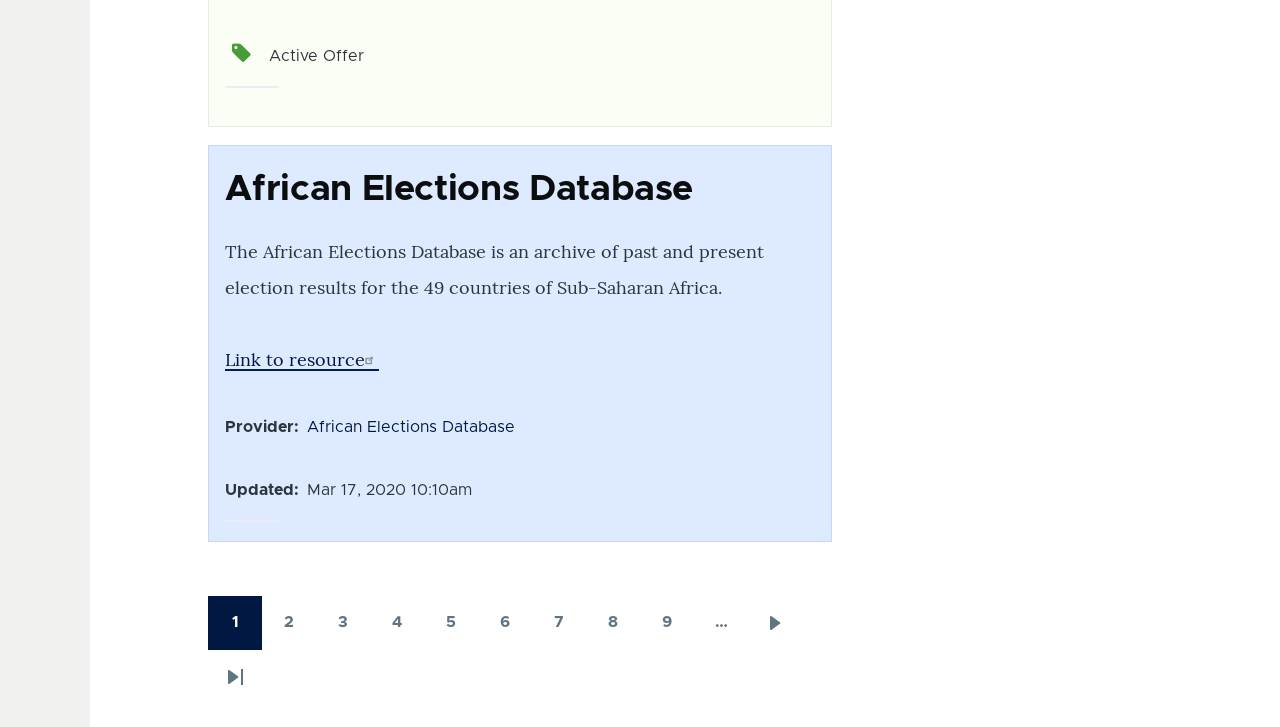Please provide a comprehensive response to the question based on the details in the image: How many pages are there in total?

The question asks for the total number of pages, but the webpage only shows pagination links up to page 9, and there is an ellipsis (...) indicating more pages. Therefore, it is not possible to determine the total number of pages.